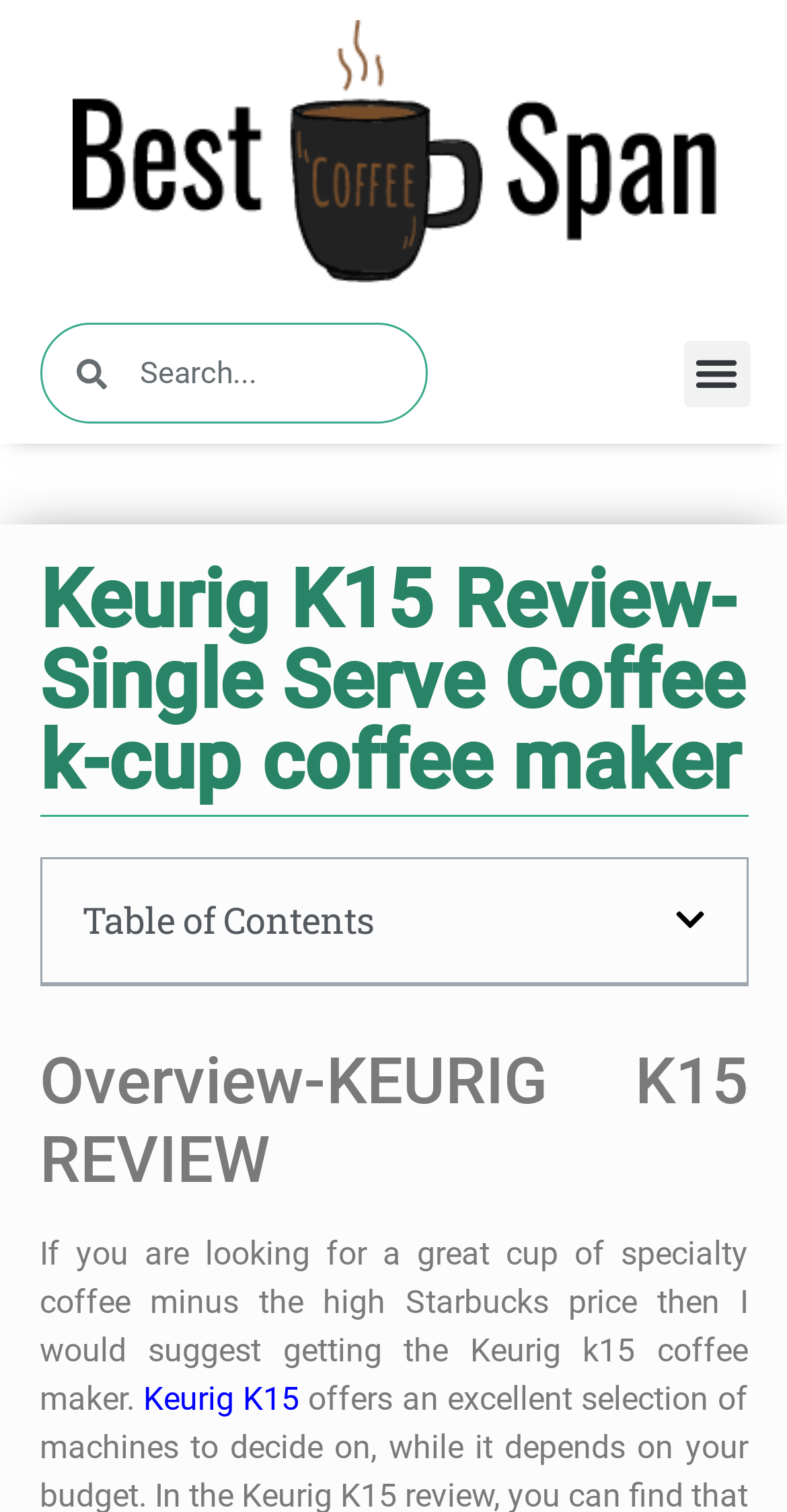Using the information from the screenshot, answer the following question thoroughly:
What is the logo of the website?

The logo of the website is the 'Best Coffee Span logo', which is located at the top of the webpage and is an image element.